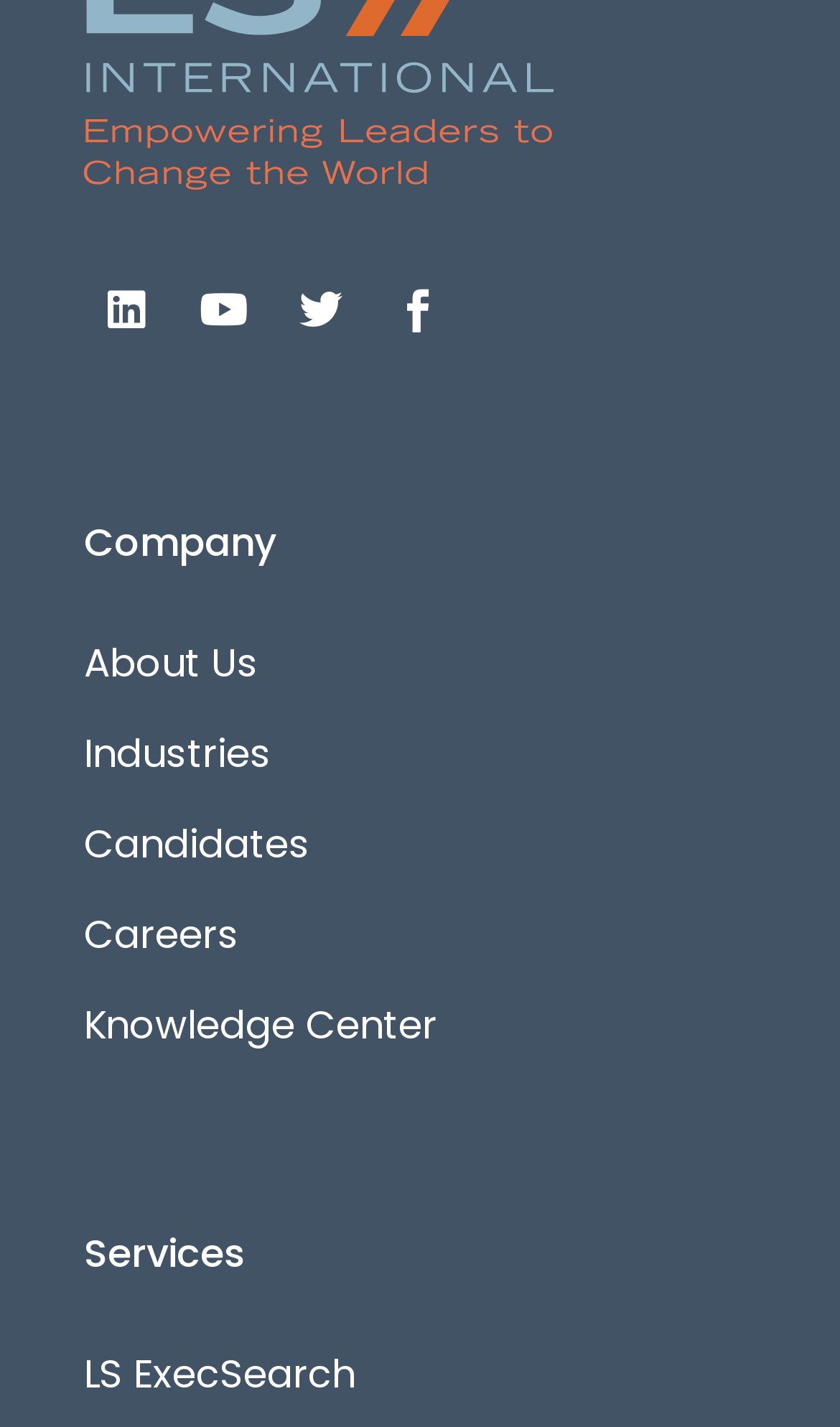Identify the bounding box coordinates for the region of the element that should be clicked to carry out the instruction: "Explore the Knowledge Center". The bounding box coordinates should be four float numbers between 0 and 1, i.e., [left, top, right, bottom].

[0.1, 0.687, 0.9, 0.751]